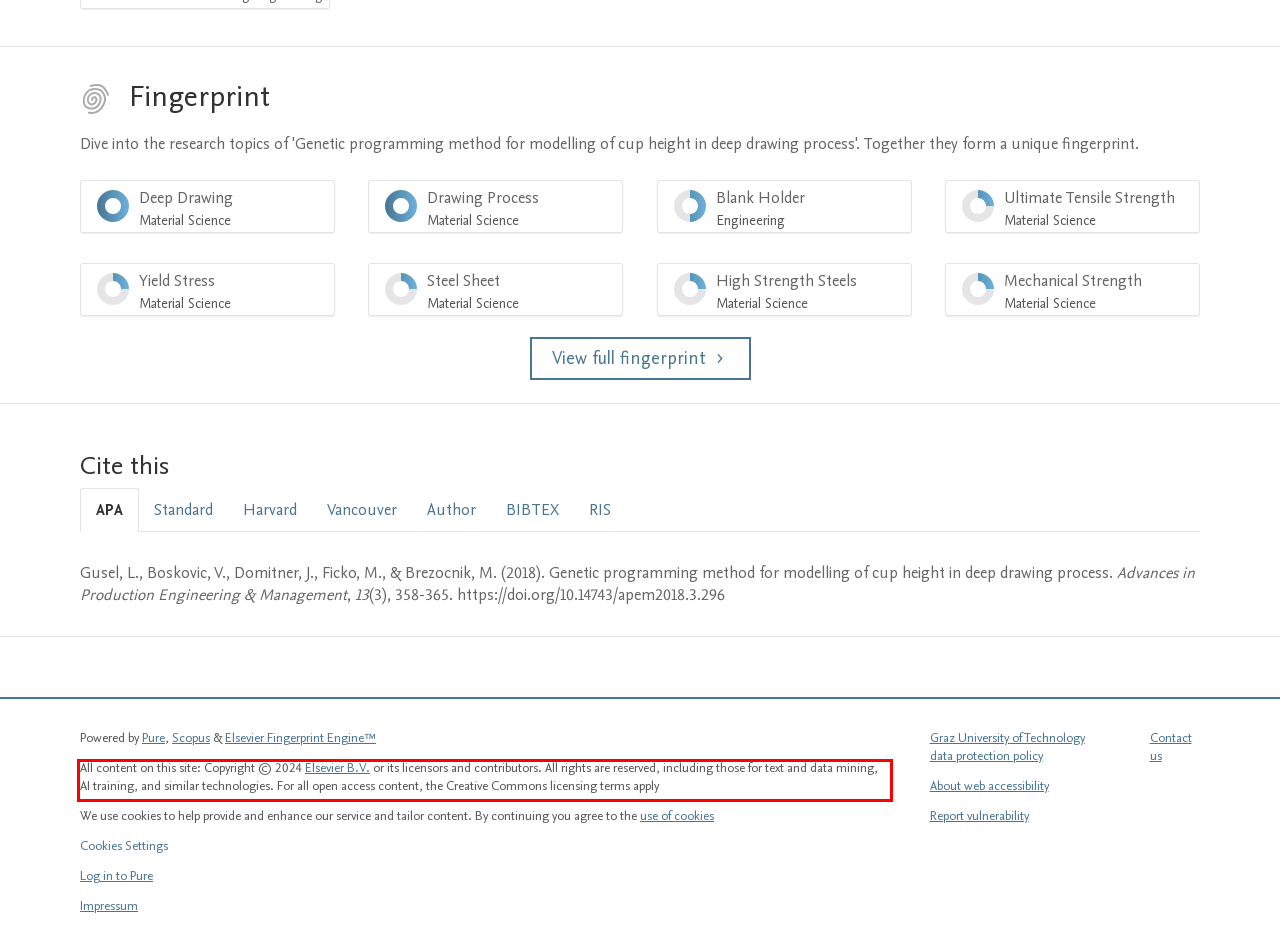Please extract the text content within the red bounding box on the webpage screenshot using OCR.

All content on this site: Copyright © 2024 Elsevier B.V. or its licensors and contributors. All rights are reserved, including those for text and data mining, AI training, and similar technologies. For all open access content, the Creative Commons licensing terms apply